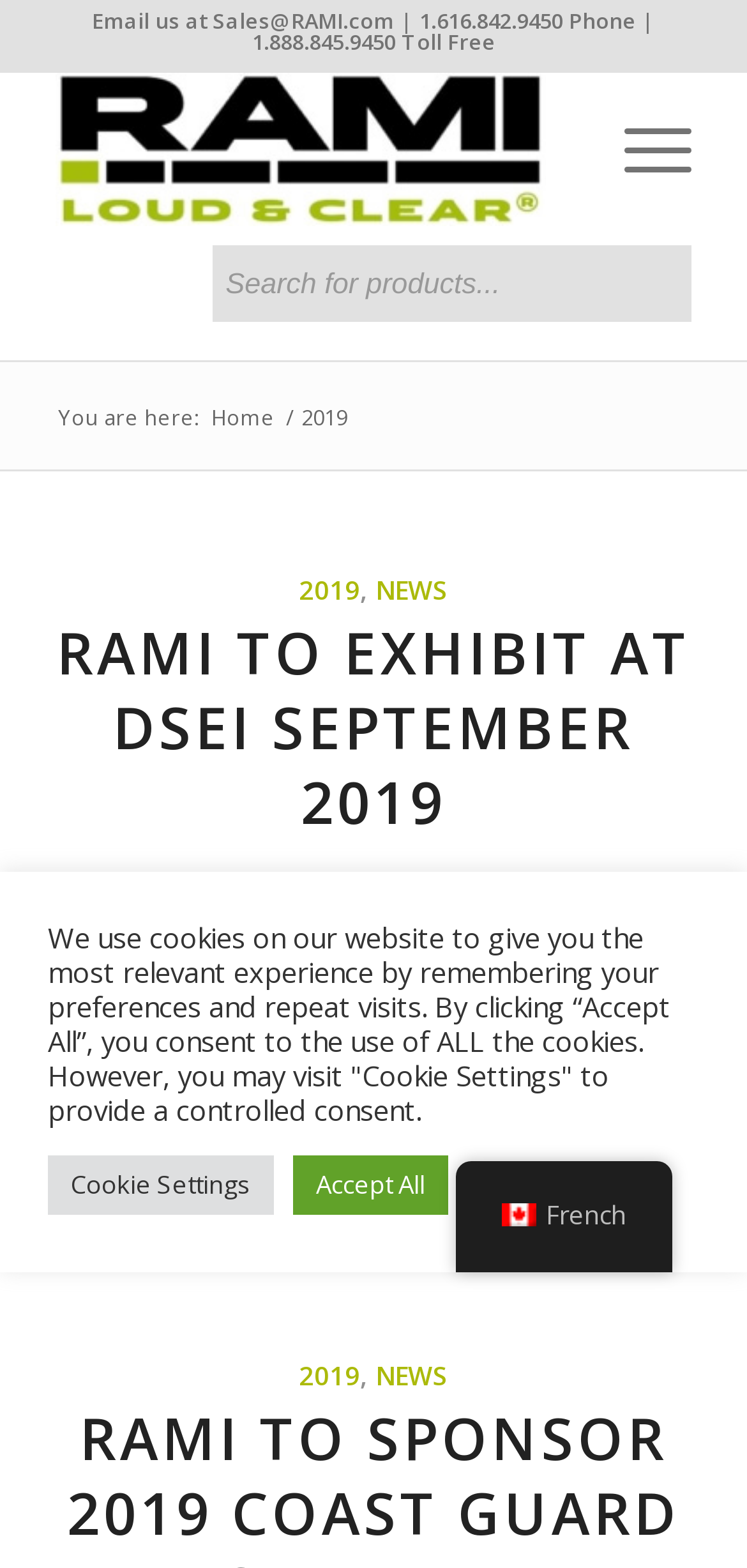What is the phone number of RAMI?
Carefully analyze the image and provide a thorough answer to the question.

I found the phone number of RAMI by looking at the top section of the webpage, where the contact information is provided. The phone number is listed as '1.616.842.9450 Phone | 1.888.845.9450 Toll Free'.